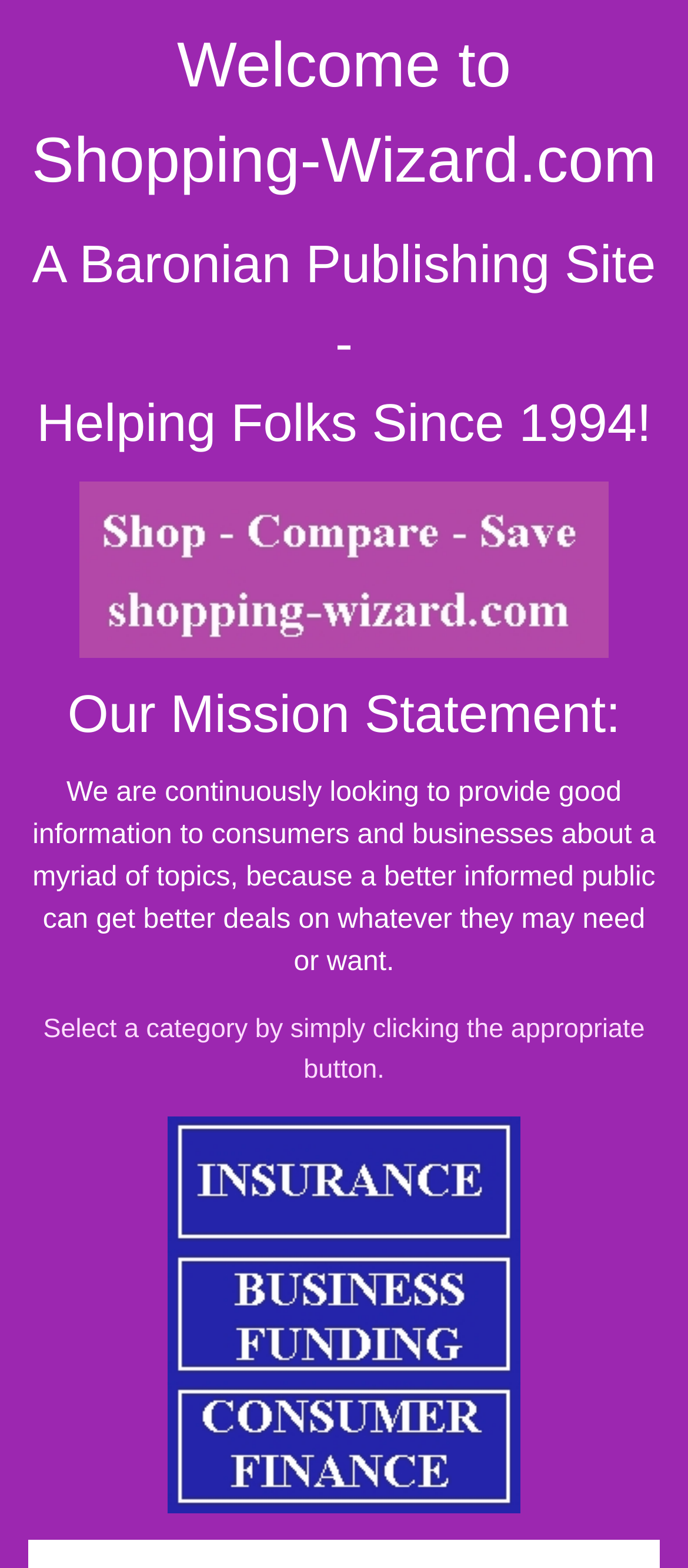What is the goal of providing information on this website?
Please answer the question with a single word or phrase, referencing the image.

Help users get better deals